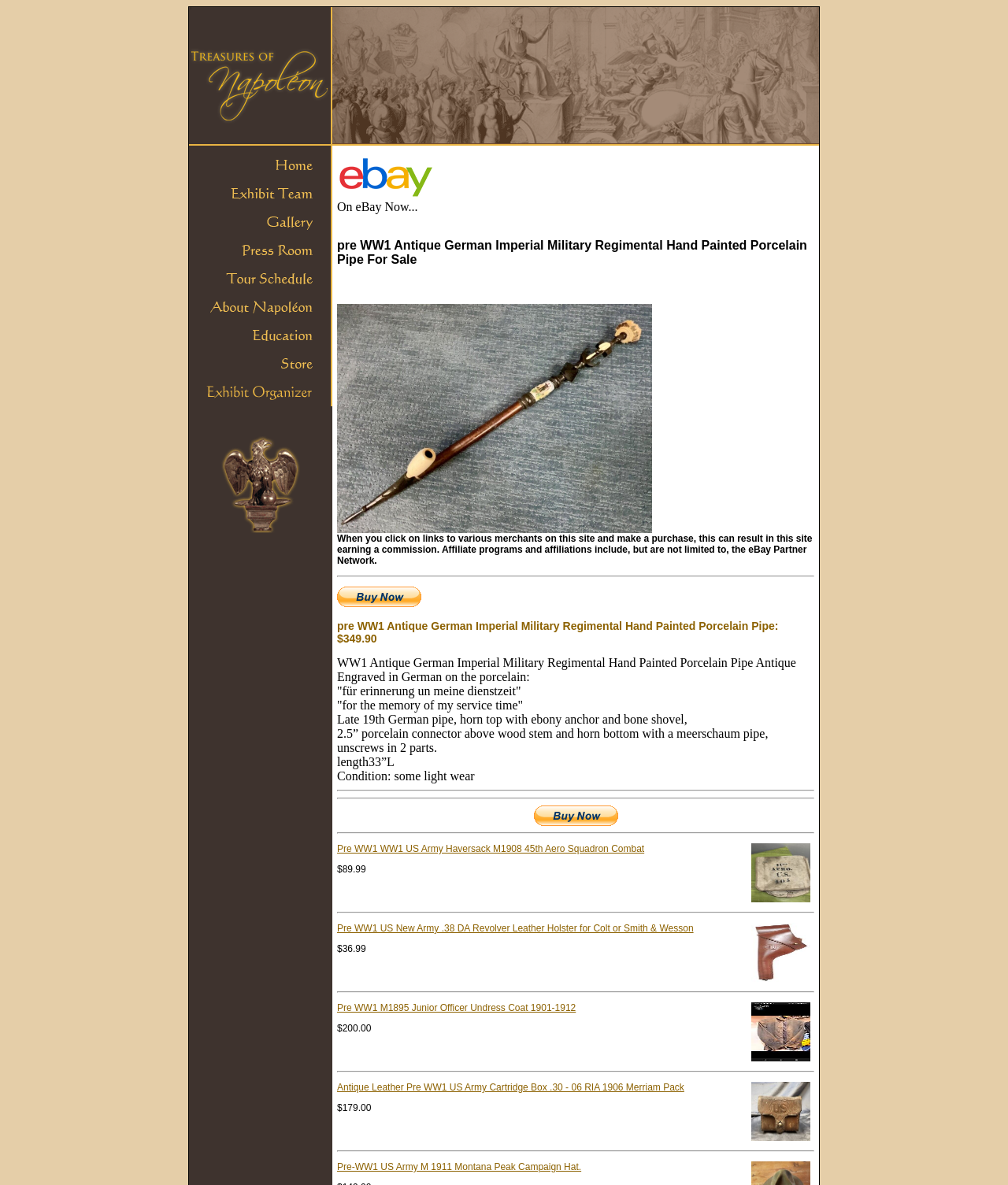Please provide a one-word or phrase answer to the question: 
What is the language engraved on the porcelain?

German